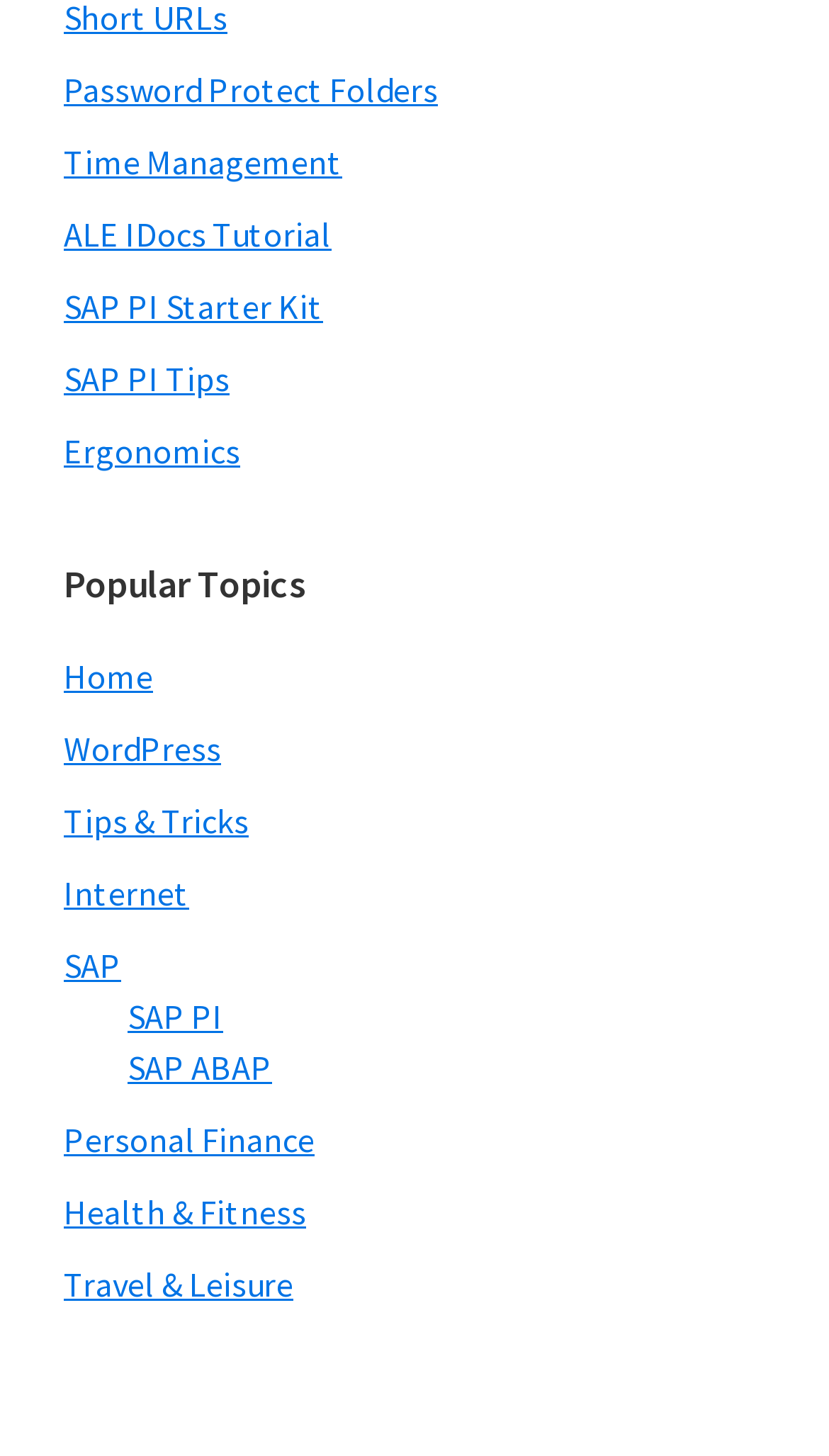Given the element description "Time Management", identify the bounding box of the corresponding UI element.

[0.077, 0.097, 0.413, 0.126]